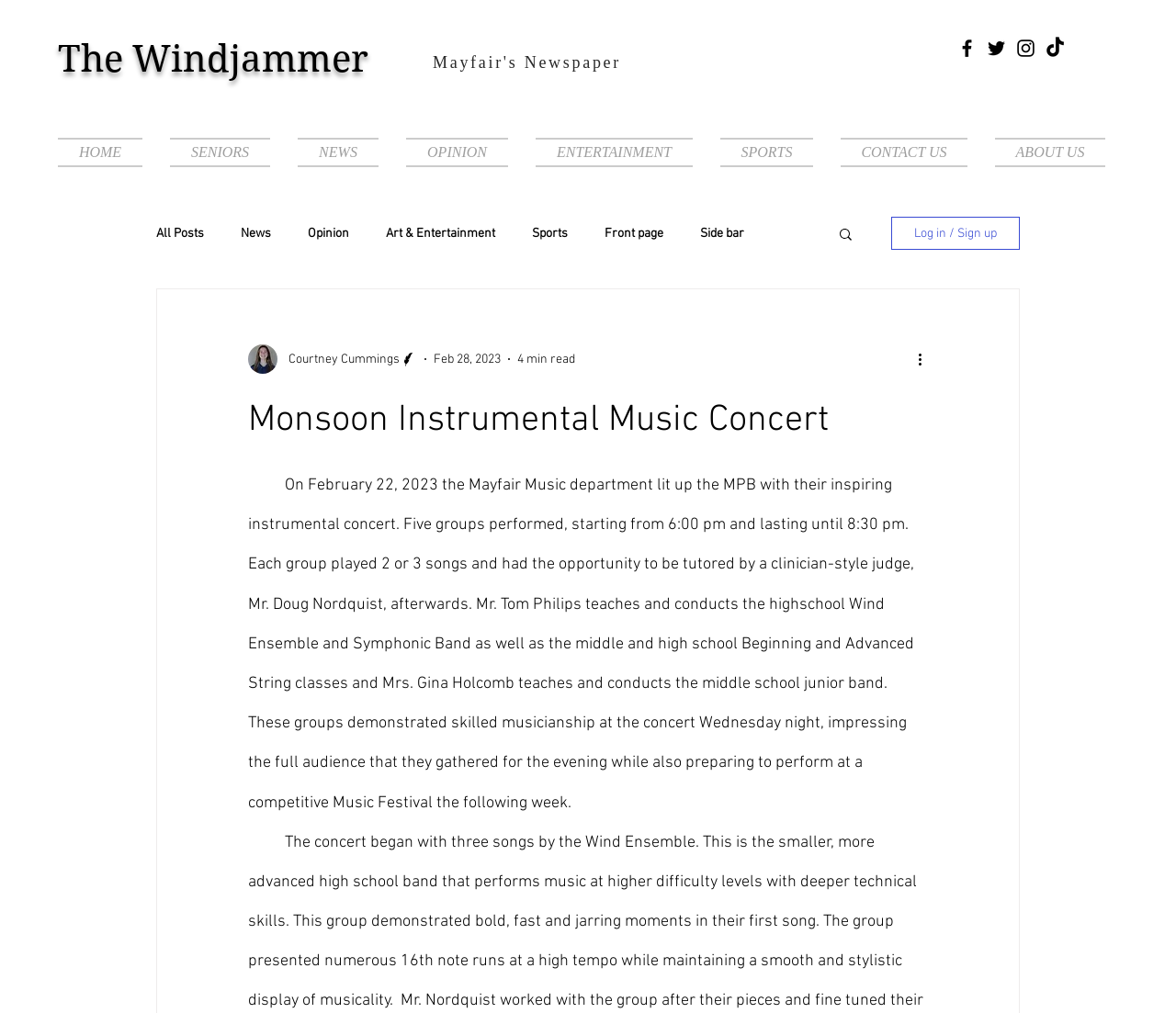Provide the bounding box coordinates of the HTML element described as: "aria-label="More actions"". The bounding box coordinates should be four float numbers between 0 and 1, i.e., [left, top, right, bottom].

[0.778, 0.344, 0.797, 0.365]